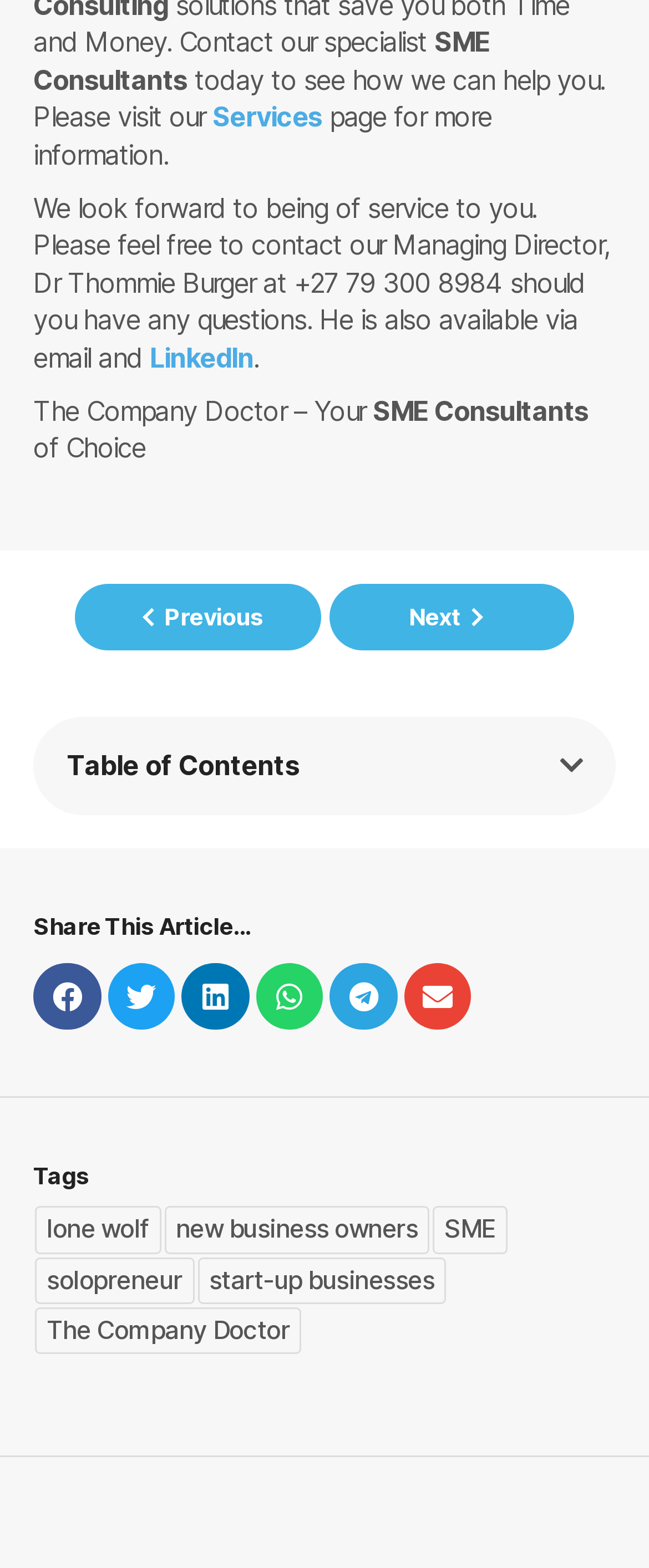Specify the bounding box coordinates of the area to click in order to execute this command: 'Share on facebook'. The coordinates should consist of four float numbers ranging from 0 to 1, and should be formatted as [left, top, right, bottom].

[0.051, 0.614, 0.155, 0.657]